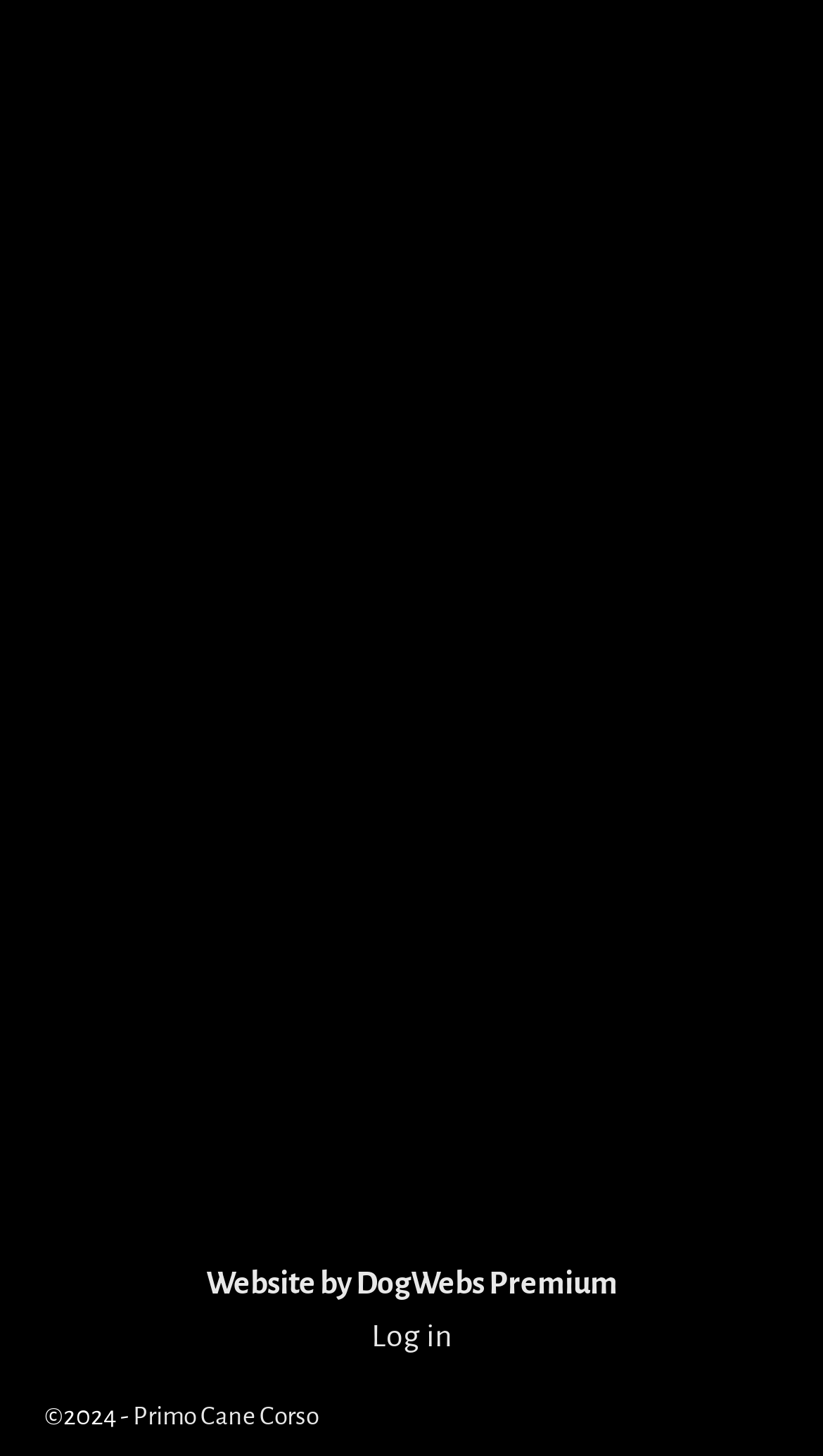Find the UI element described as: "Primo Cane Corso" and predict its bounding box coordinates. Ensure the coordinates are four float numbers between 0 and 1, [left, top, right, bottom].

[0.162, 0.963, 0.387, 0.982]